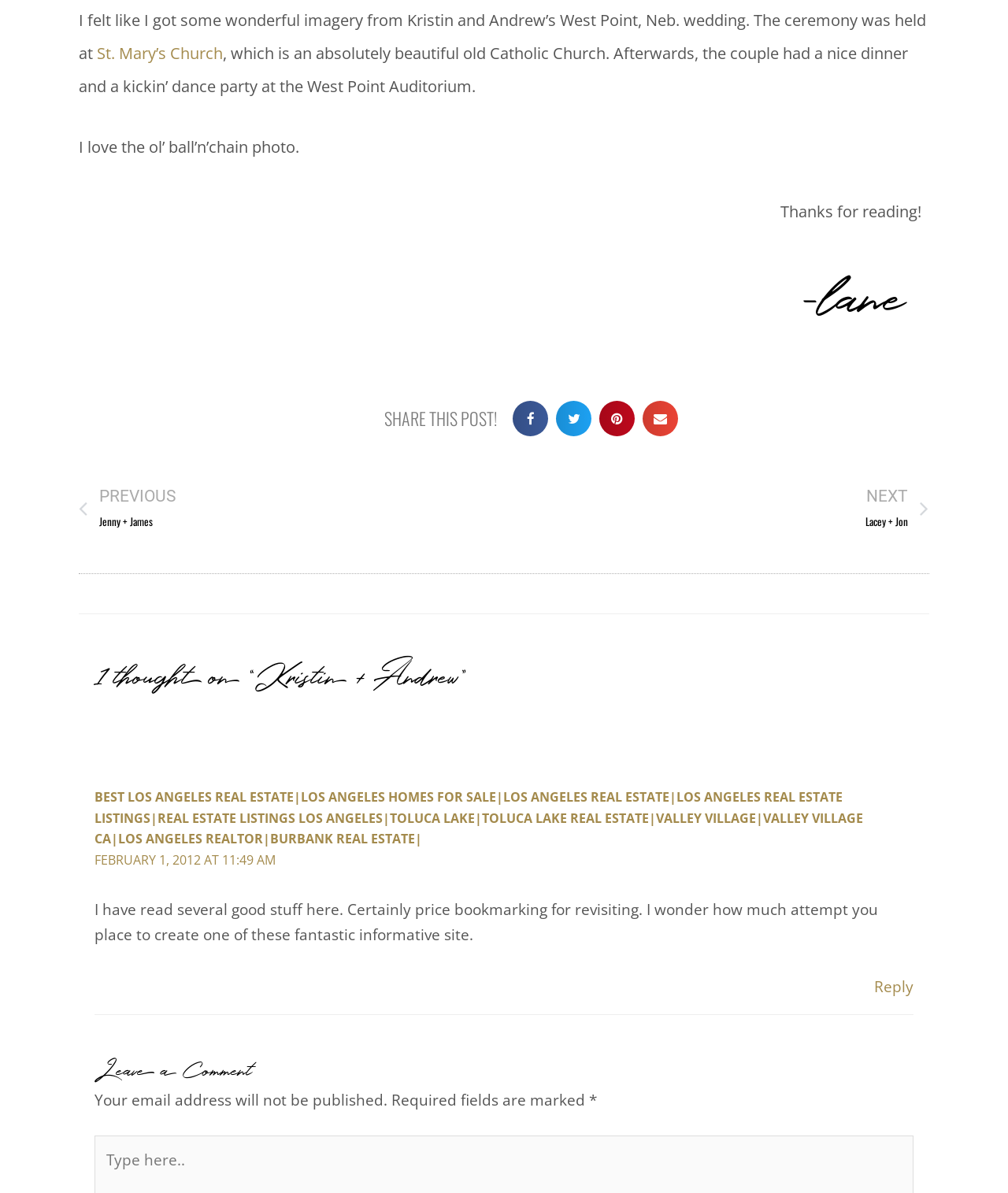Could you determine the bounding box coordinates of the clickable element to complete the instruction: "Click on 'St. Mary’s Church'"? Provide the coordinates as four float numbers between 0 and 1, i.e., [left, top, right, bottom].

[0.096, 0.036, 0.221, 0.054]